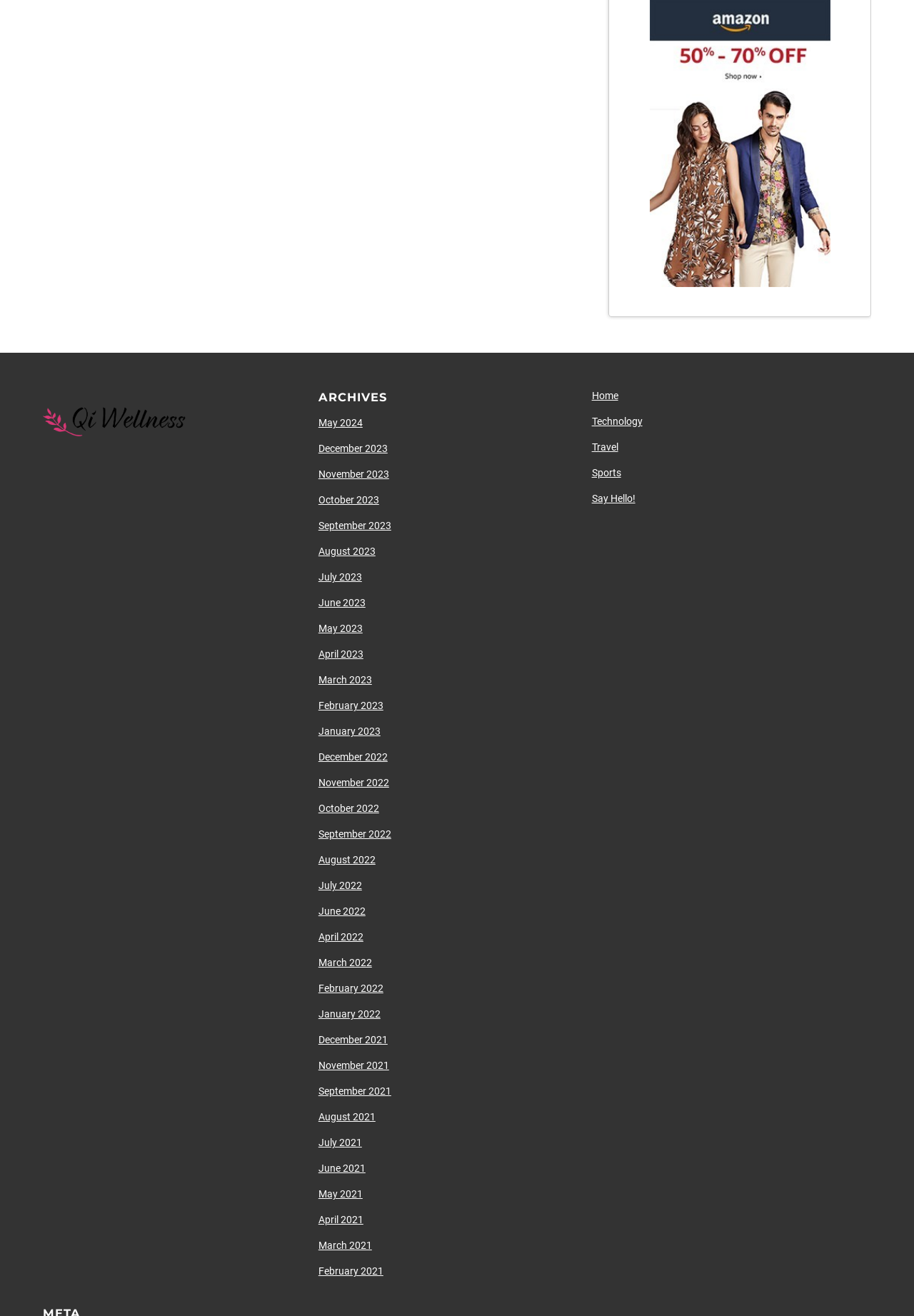Please determine the bounding box coordinates of the clickable area required to carry out the following instruction: "Explore Technology category". The coordinates must be four float numbers between 0 and 1, represented as [left, top, right, bottom].

[0.647, 0.316, 0.703, 0.324]